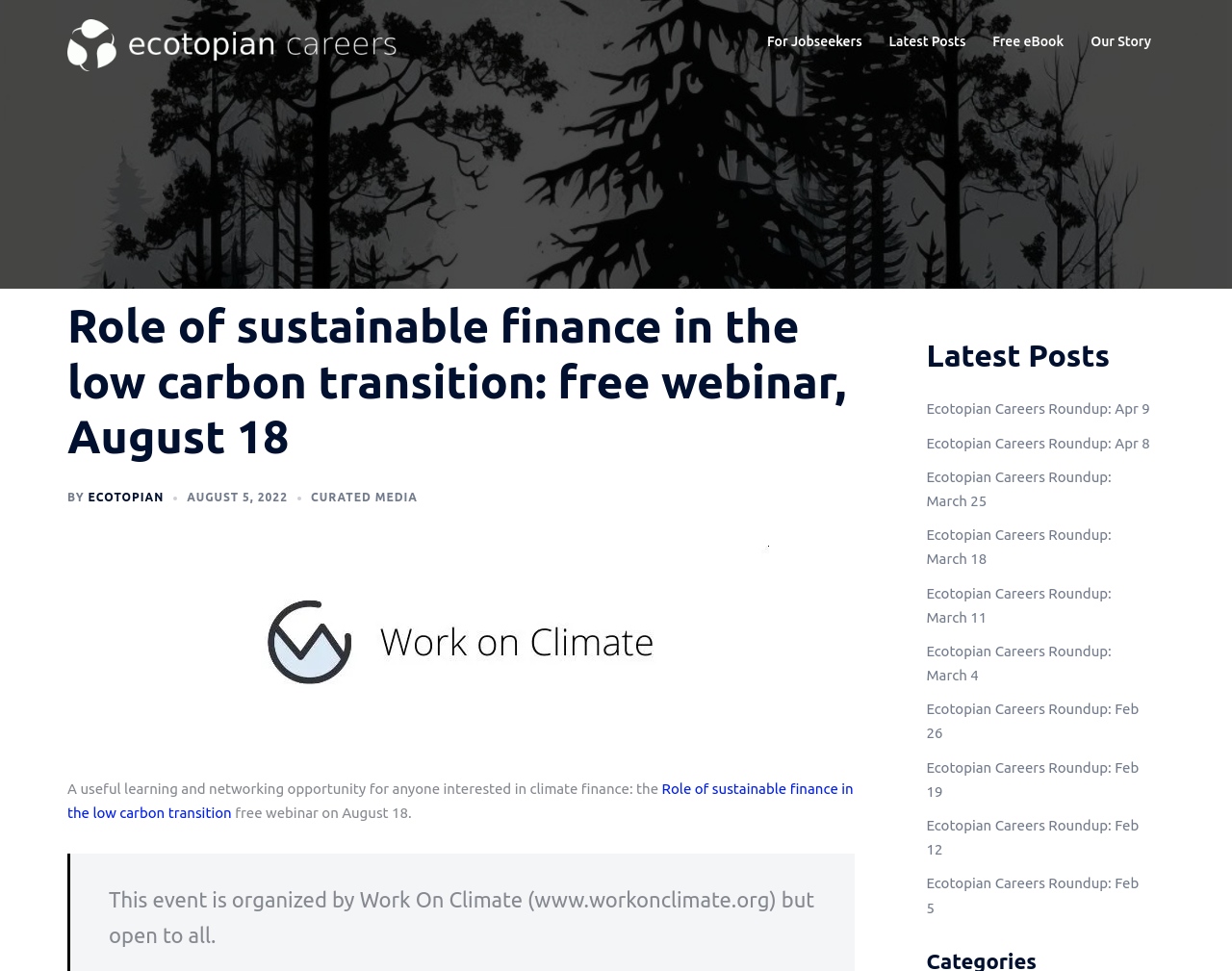Locate the bounding box coordinates of the element that needs to be clicked to carry out the instruction: "Click on 'info@anamed.org'". The coordinates should be given as four float numbers ranging from 0 to 1, i.e., [left, top, right, bottom].

None